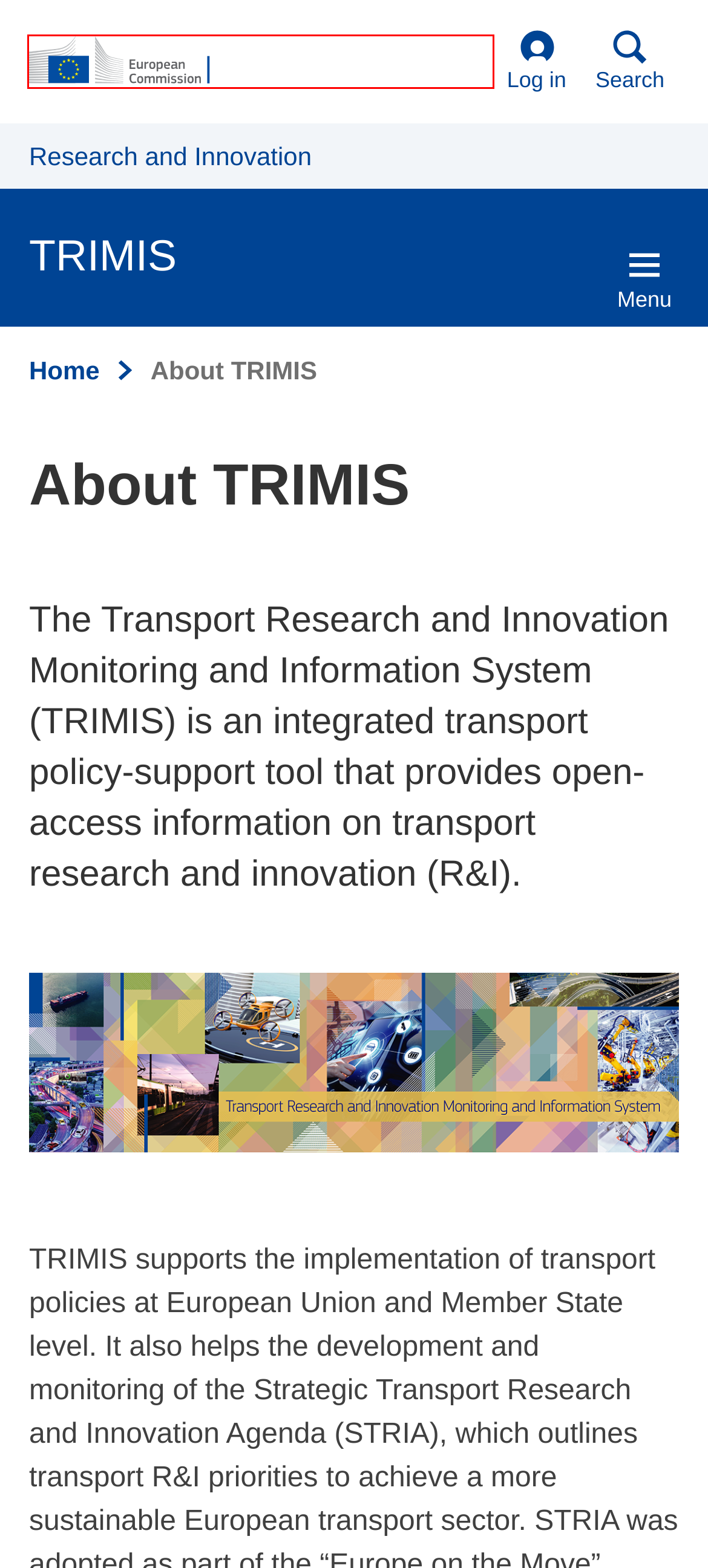Provided is a screenshot of a webpage with a red bounding box around an element. Select the most accurate webpage description for the page that appears after clicking the highlighted element. Here are the candidates:
A. Languages on the European Commission websites
B. Legal notice - European Commission
C. Social media accounts | European Union
D. Cookies policy - European Commission
E. Contact - European Commission
F. Research and innovation - European Commission
G. European Commission, official website - European Commission
H. Privacy policy for websites managed by the European Commission - European Commission

G